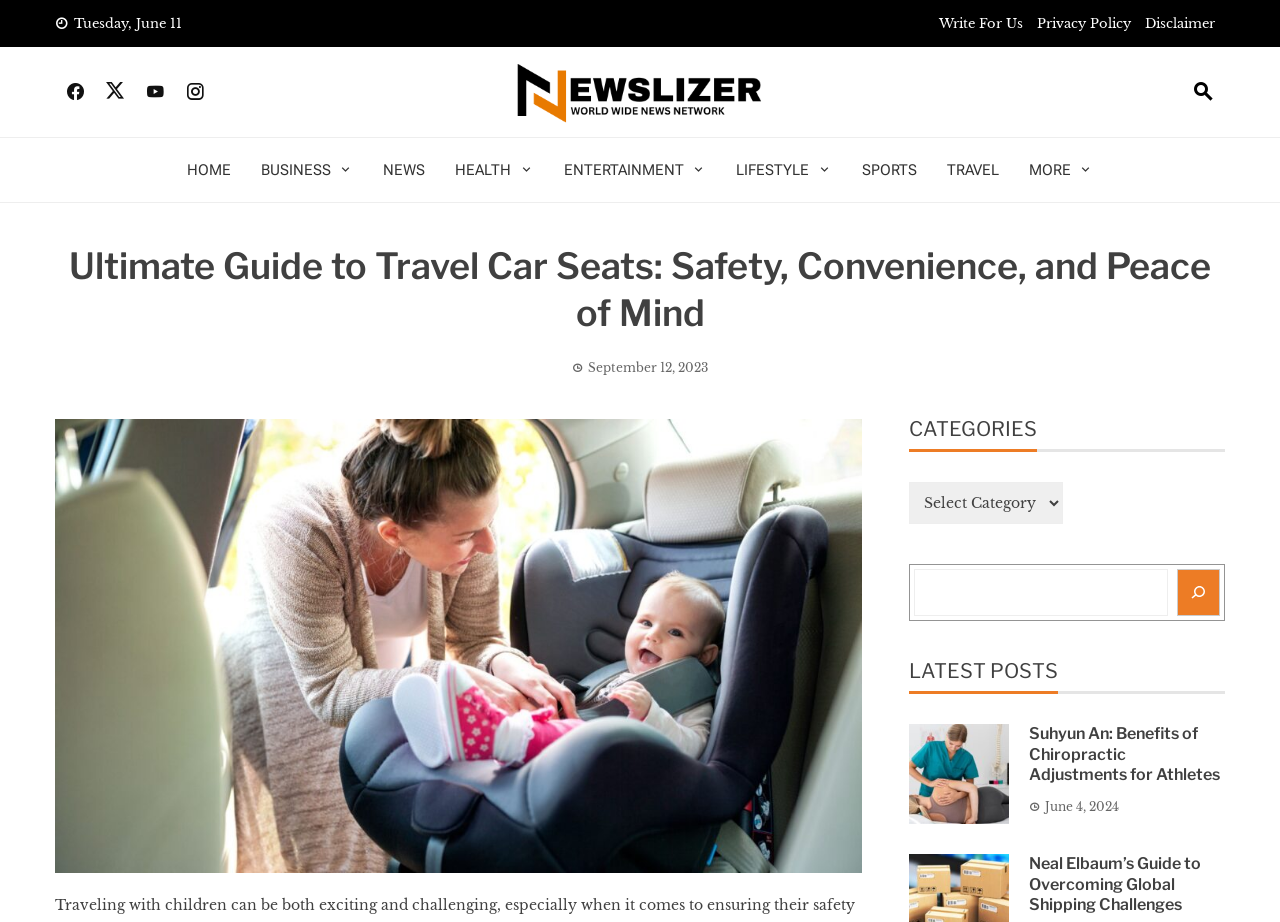Show the bounding box coordinates of the element that should be clicked to complete the task: "Search for something".

[0.714, 0.617, 0.912, 0.668]